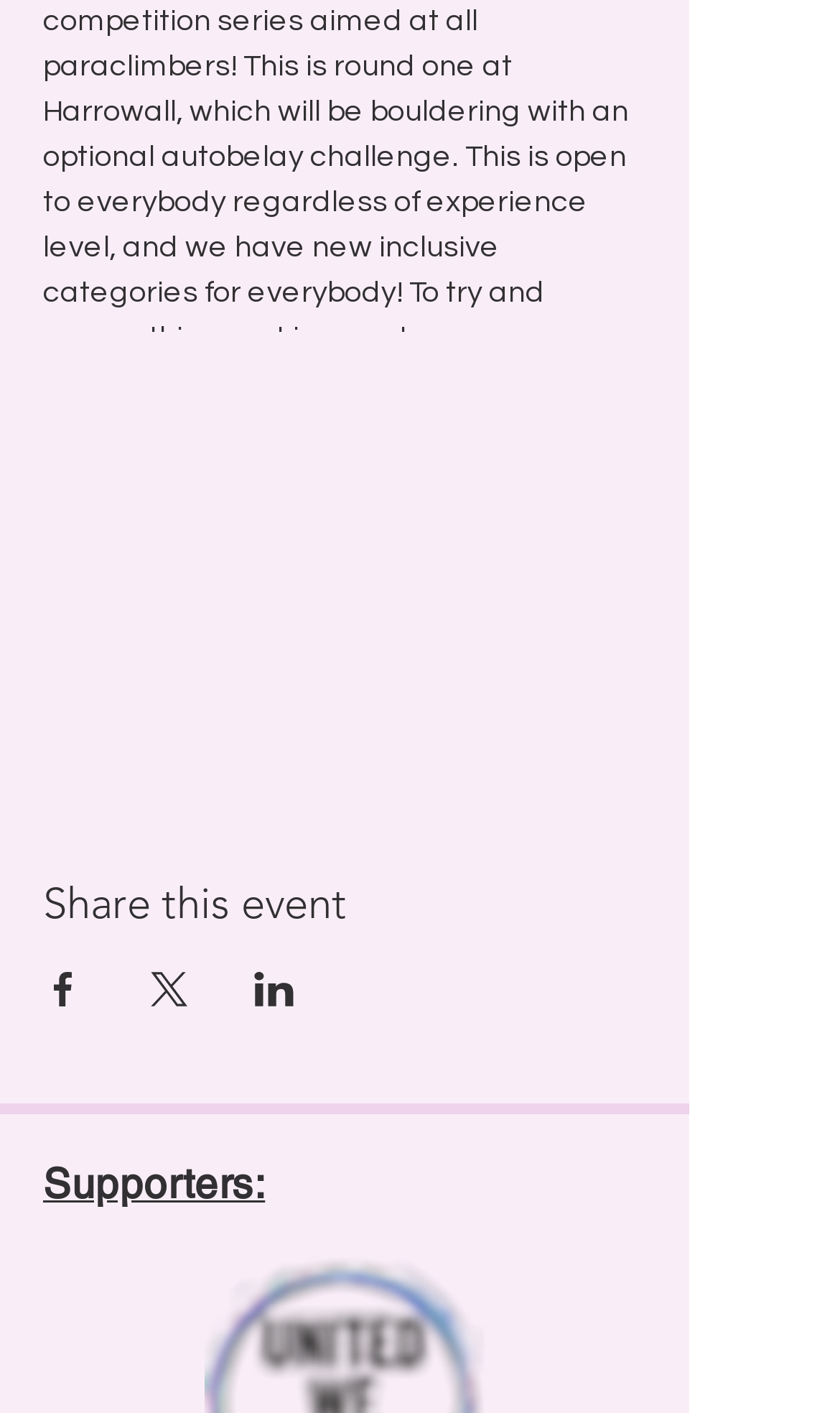What is the purpose of the 'contact us' link?
Using the information from the image, give a concise answer in one word or a short phrase.

To ask further questions